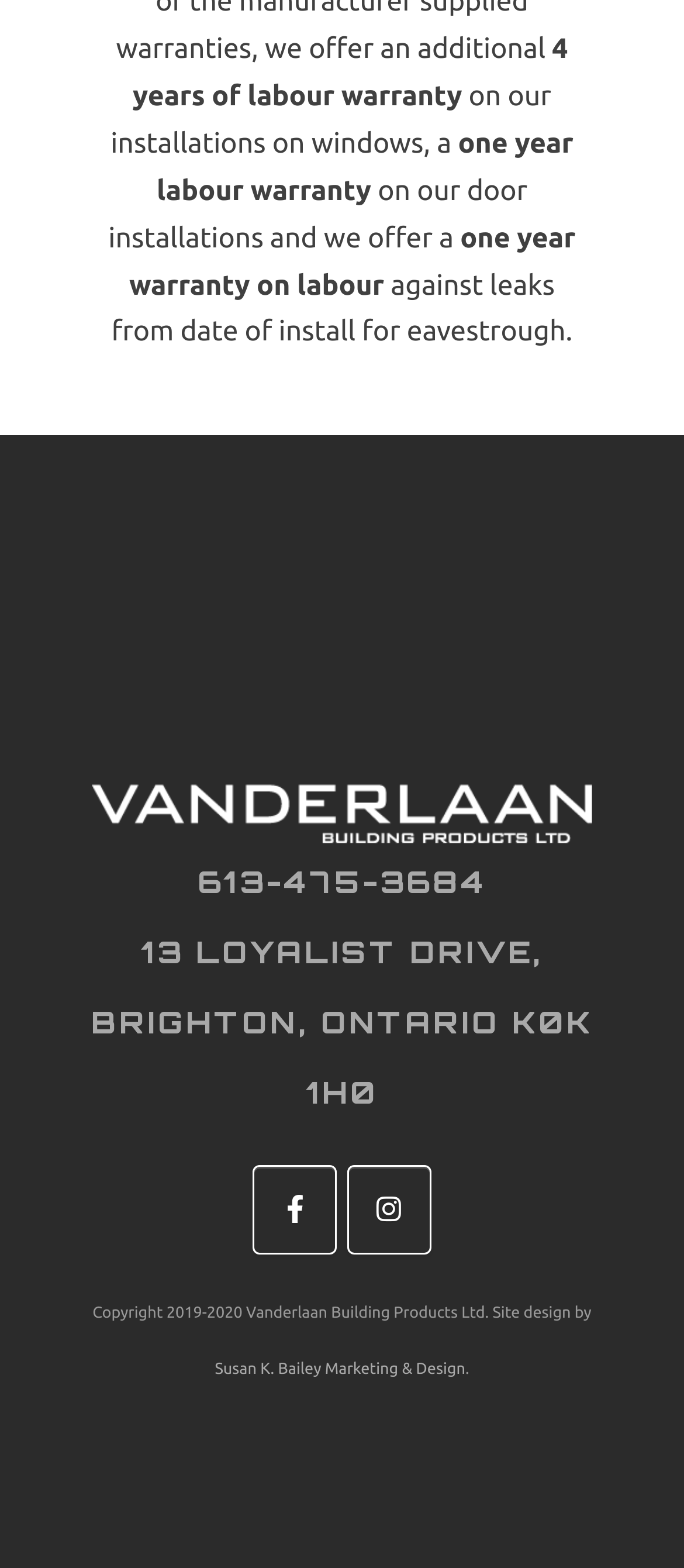What is the address of Vanderlaan Building Products Ltd?
Use the information from the image to give a detailed answer to the question.

The address of Vanderlaan Building Products Ltd can be found in the heading element which contains the company's address and contact information. The address is '13 LOYALIST DRIVE, BRIGHTON, ONTARIO K0K 1H0' and is also a clickable link.